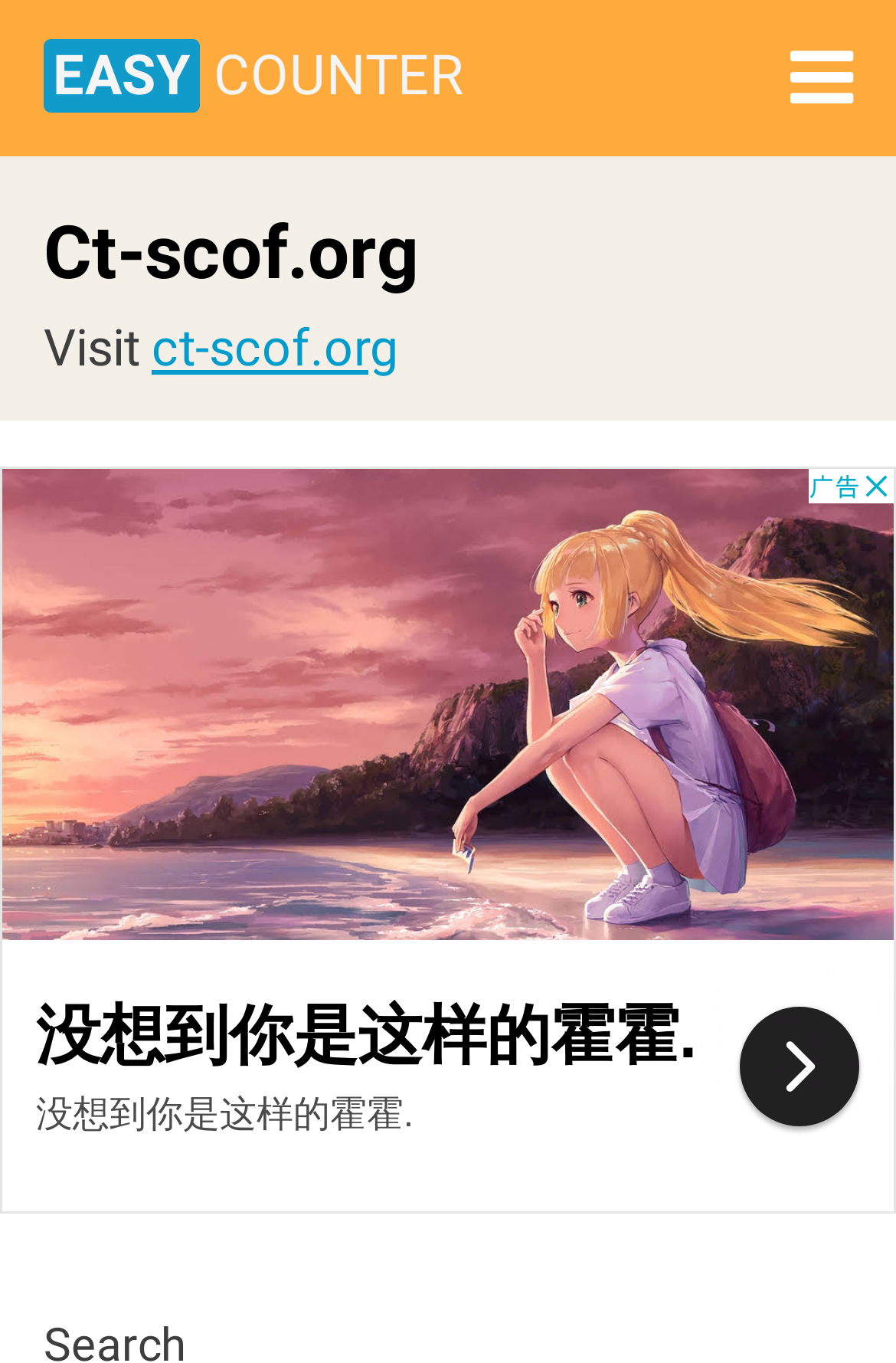Please provide a comprehensive response to the question based on the details in the image: How many headings are there on the webpage?

I counted the number of heading elements on the webpage and found two headings: 'Ct-scof.org' and 'Visit ct-scof.org'.